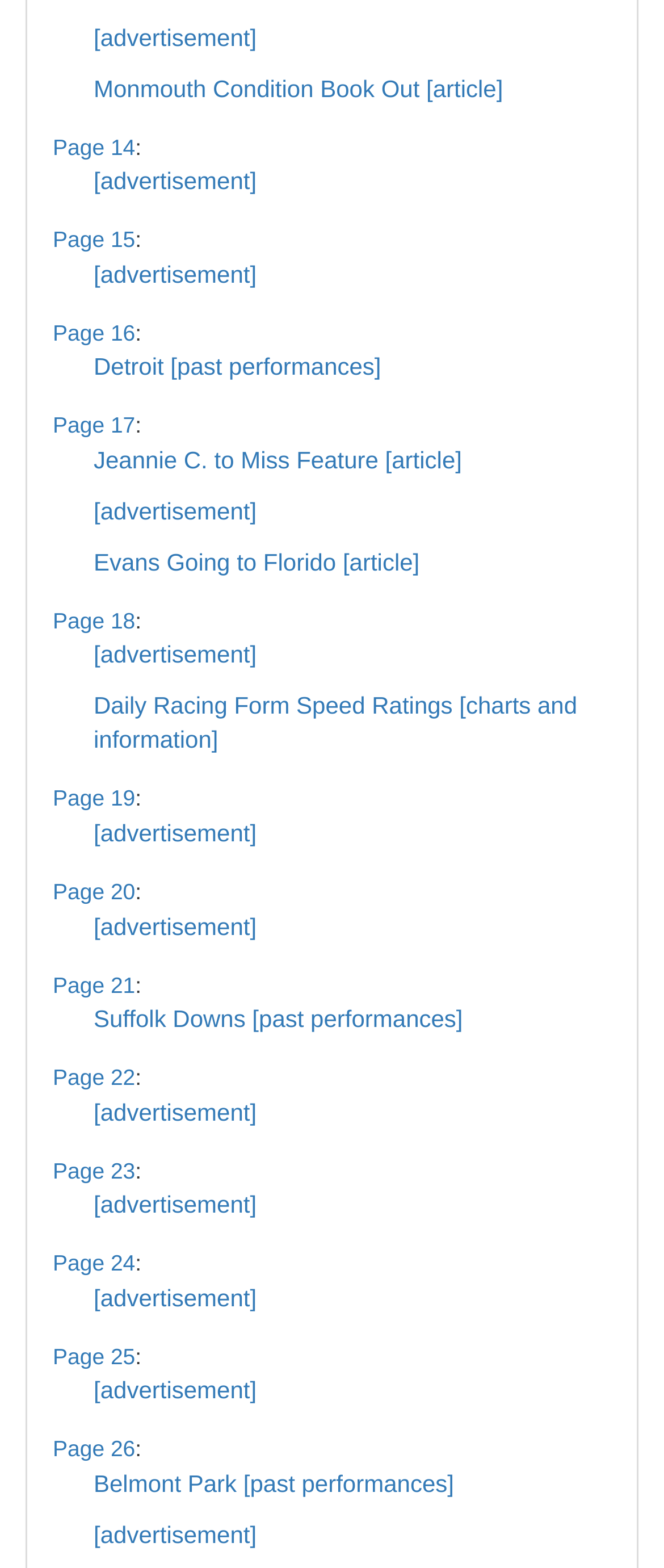What is the name of the article on Page 17?
Please provide a comprehensive answer based on the information in the image.

I looked at the link 'Page 17' and its surrounding elements, and found the article title 'Jeannie C. to Miss Feature'.